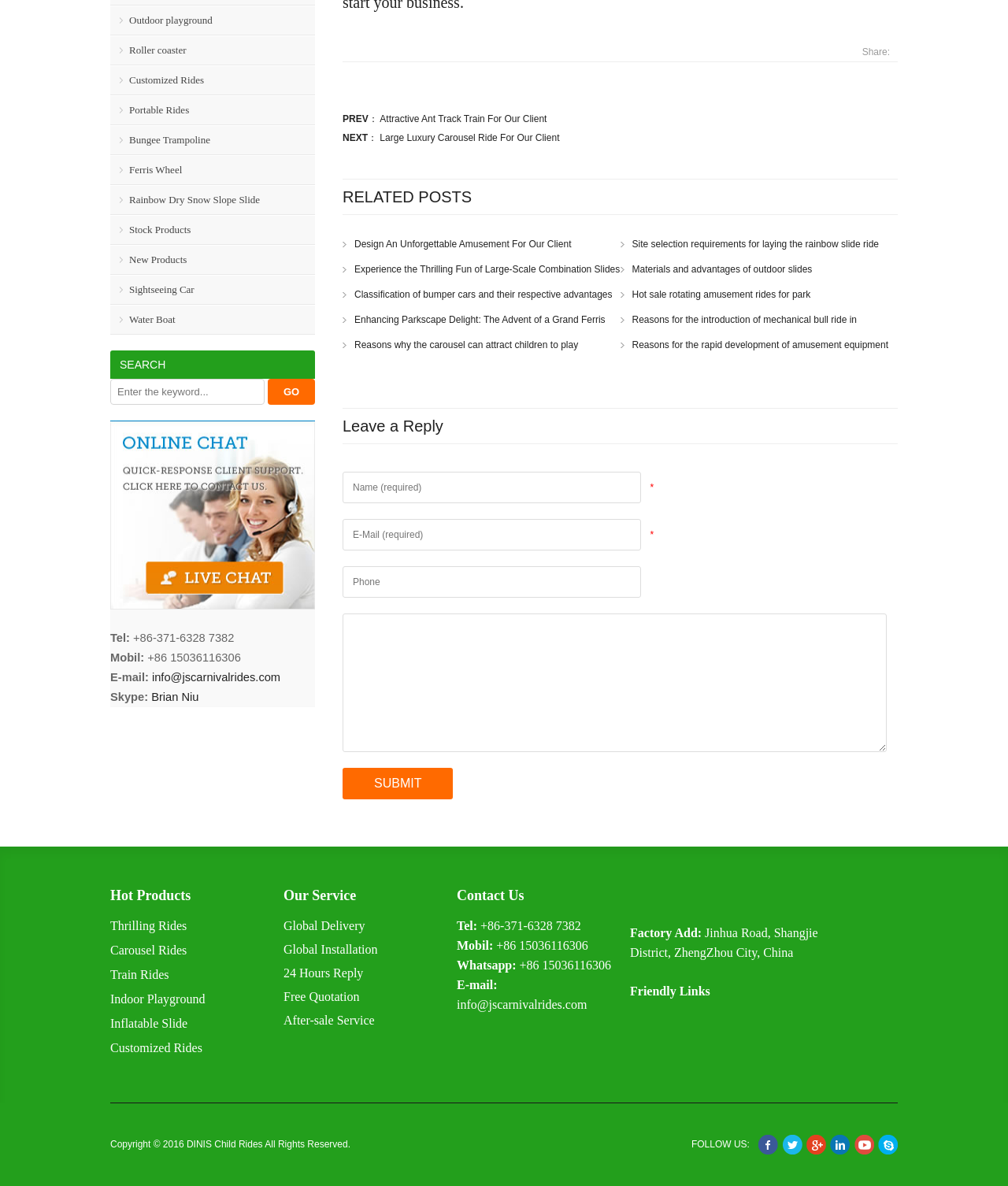Provide the bounding box coordinates of the HTML element described by the text: "parent_node: Web name="url" placeholder="Web"".

None